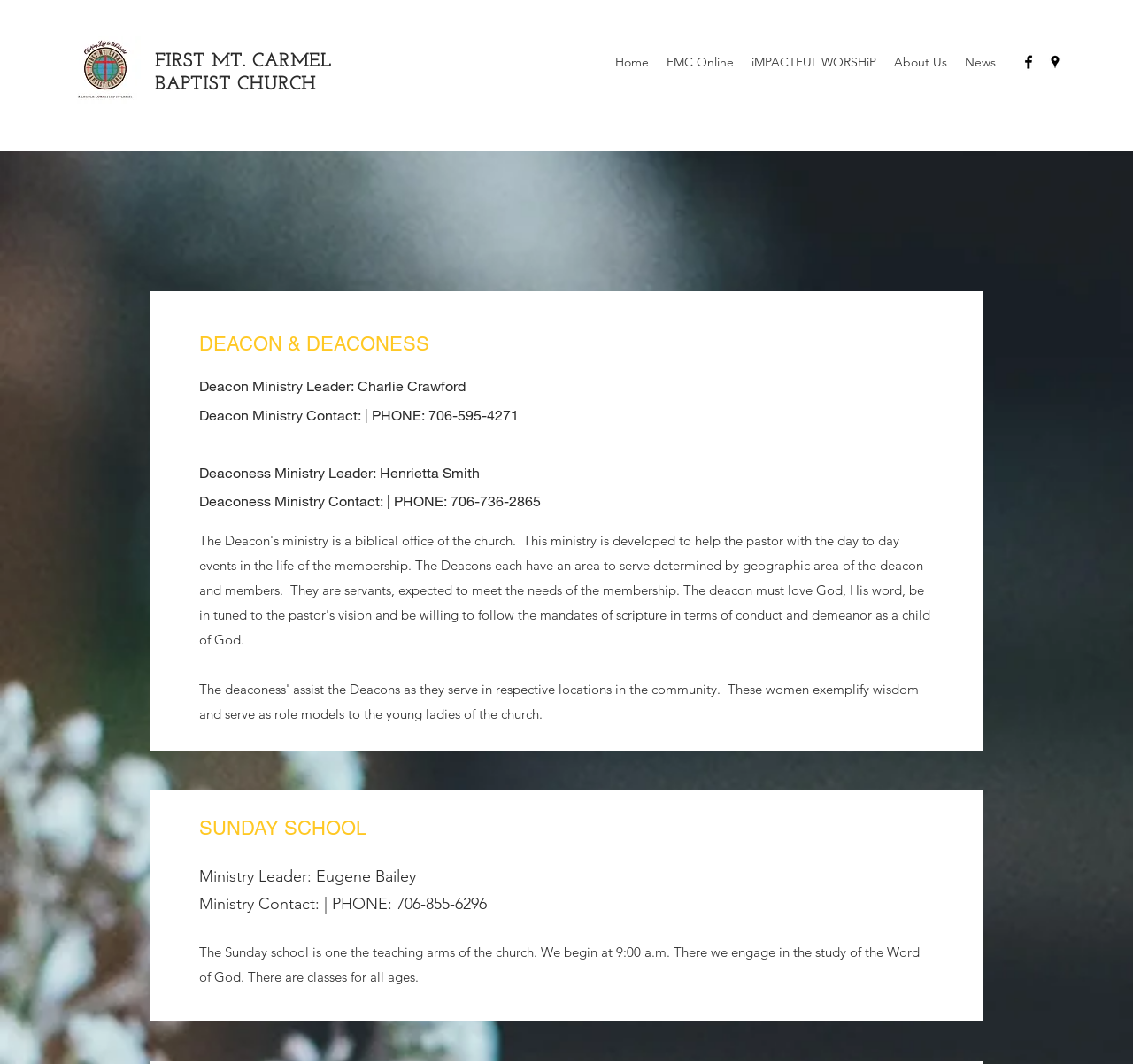Use the information in the screenshot to answer the question comprehensively: What is the purpose of the Sunday school?

The purpose of the Sunday school can be found in the paragraph of text describing the Sunday school ministry, where it is written that 'We engage in the study of the Word of God'.